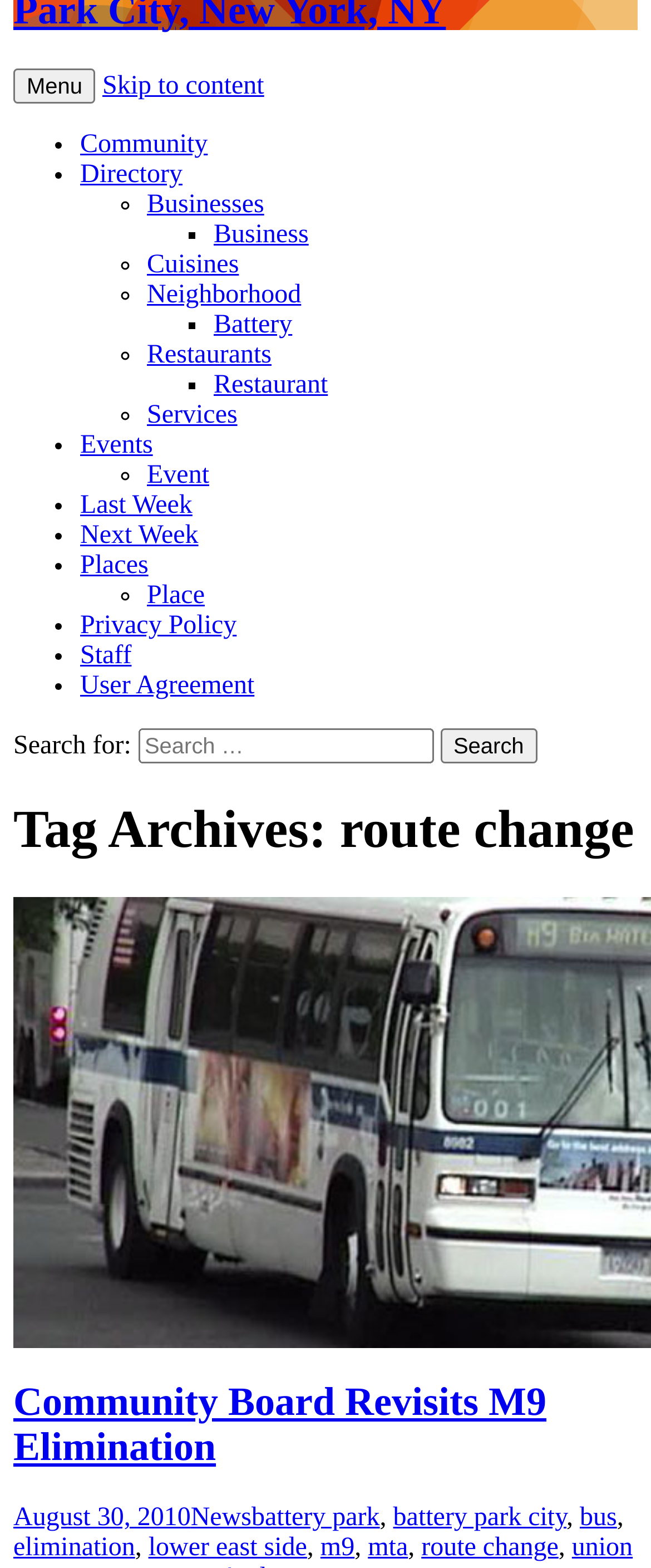Please provide a one-word or phrase answer to the question: 
What is the title of the article?

Community Board Revisits M9 Elimination